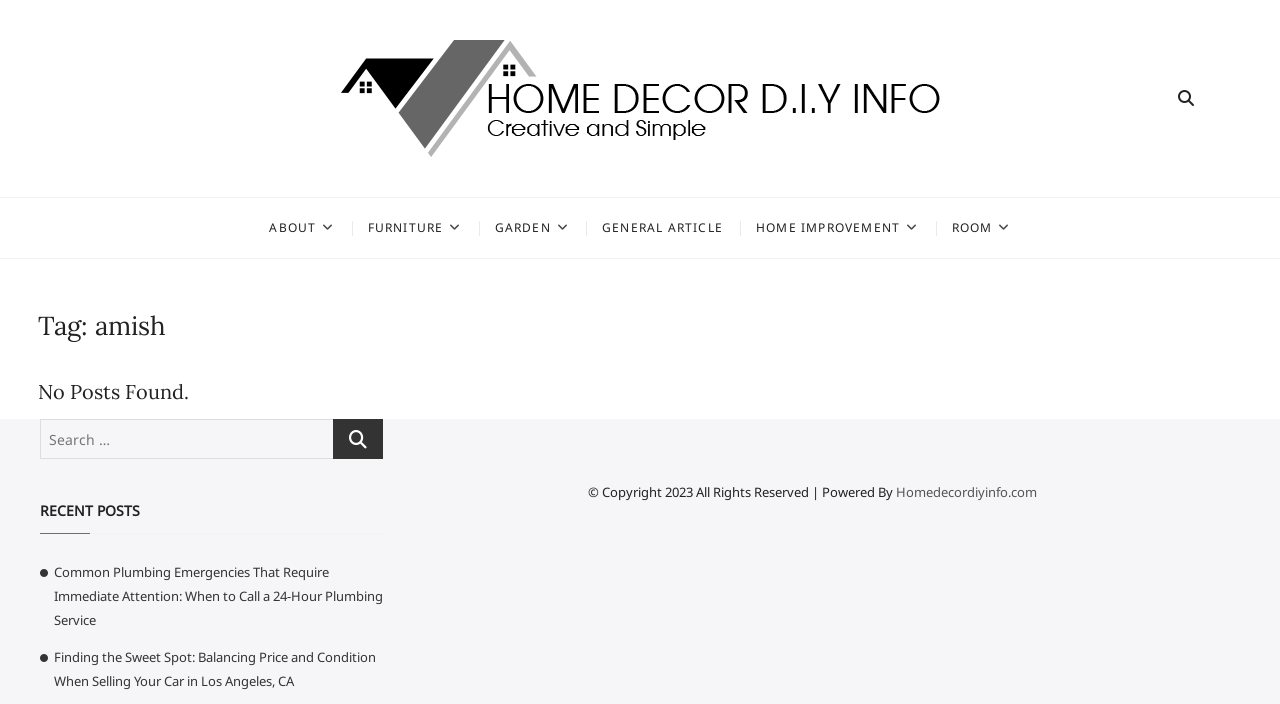Could you locate the bounding box coordinates for the section that should be clicked to accomplish this task: "Go to Home Decor D.I.Y Info homepage".

[0.208, 0.057, 0.792, 0.223]